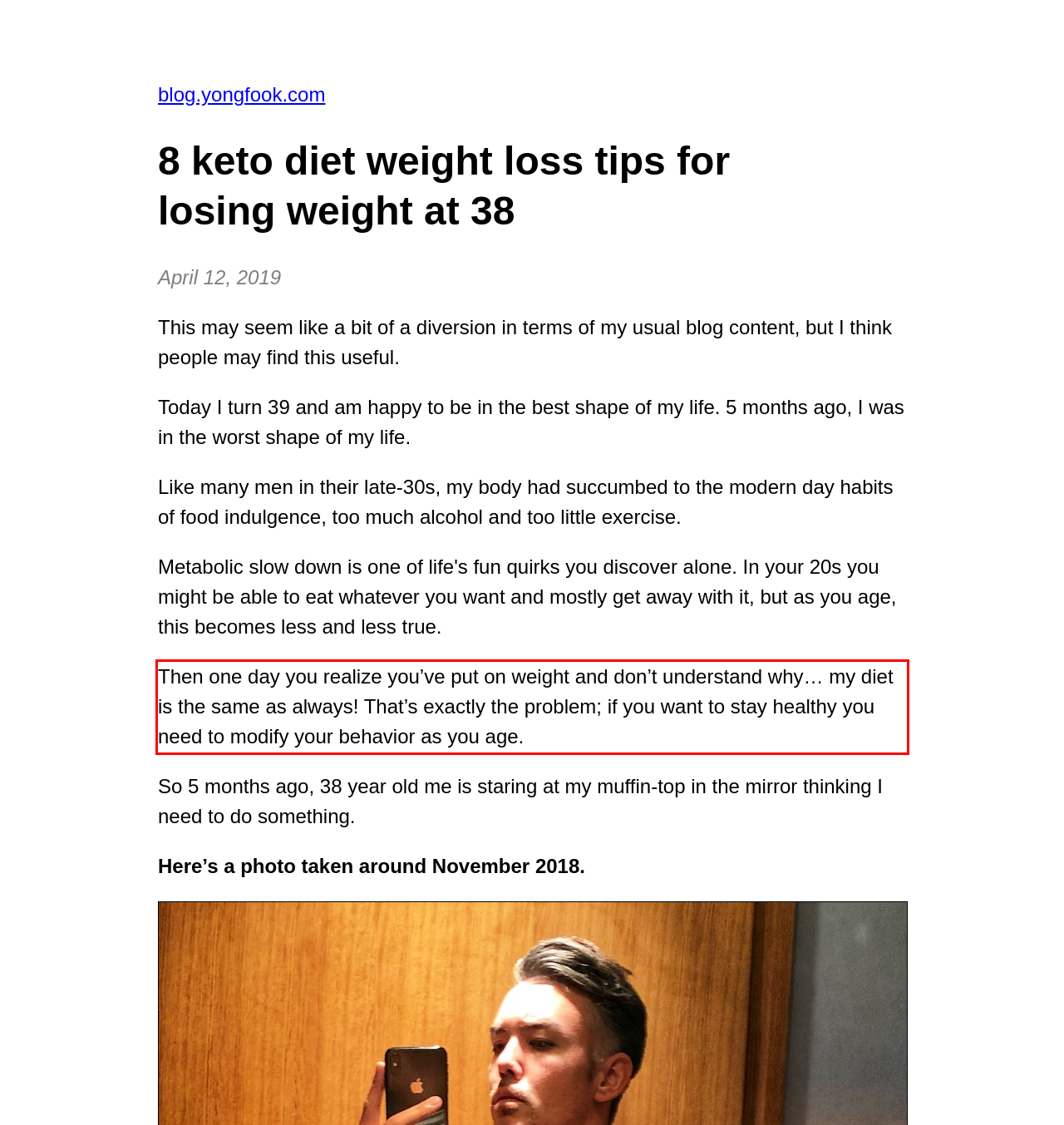Look at the webpage screenshot and recognize the text inside the red bounding box.

Then one day you realize you’ve put on weight and don’t understand why… my diet is the same as always! That’s exactly the problem; if you want to stay healthy you need to modify your behavior as you age.